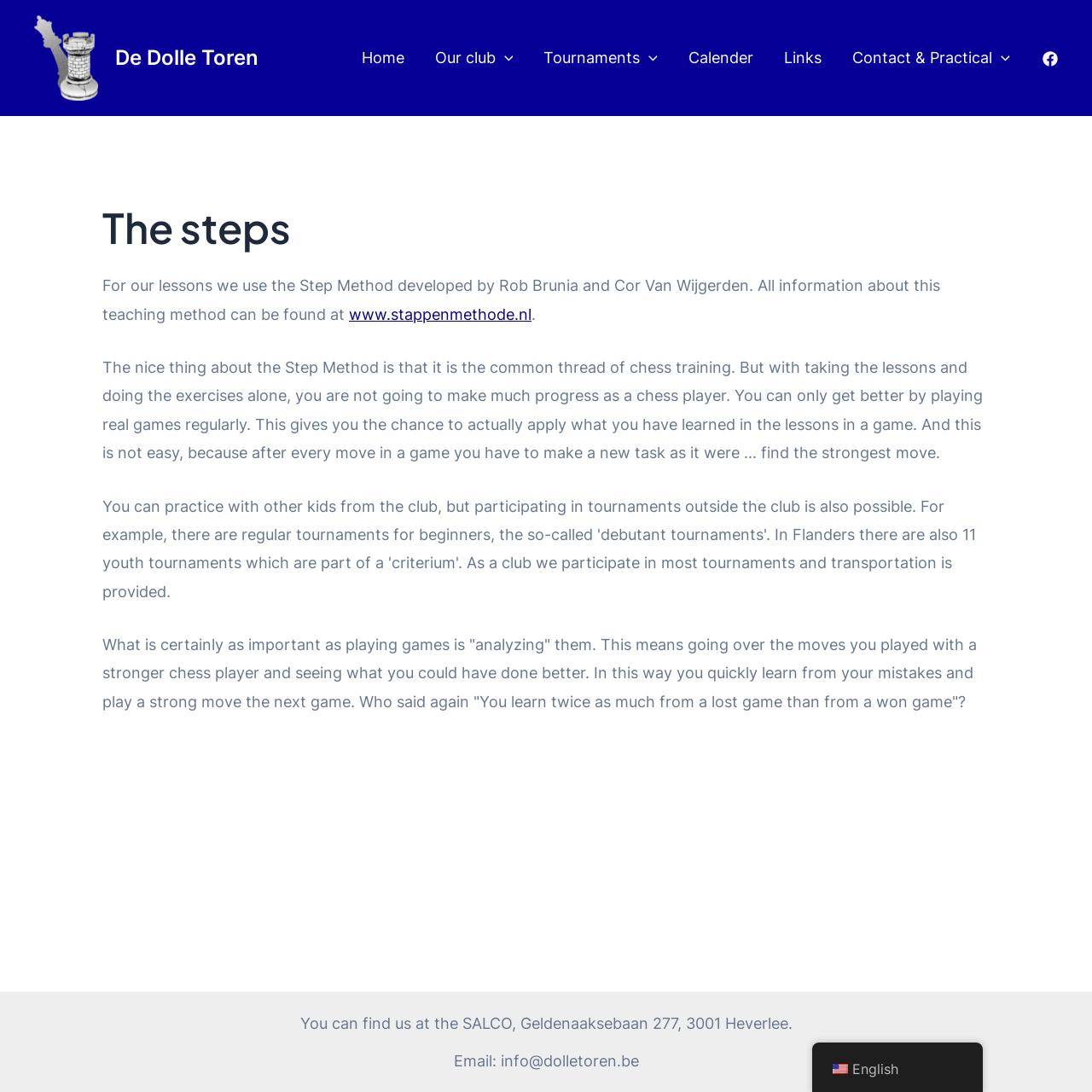Please locate the clickable area by providing the bounding box coordinates to follow this instruction: "Switch to English language".

[0.744, 0.959, 0.9, 0.998]